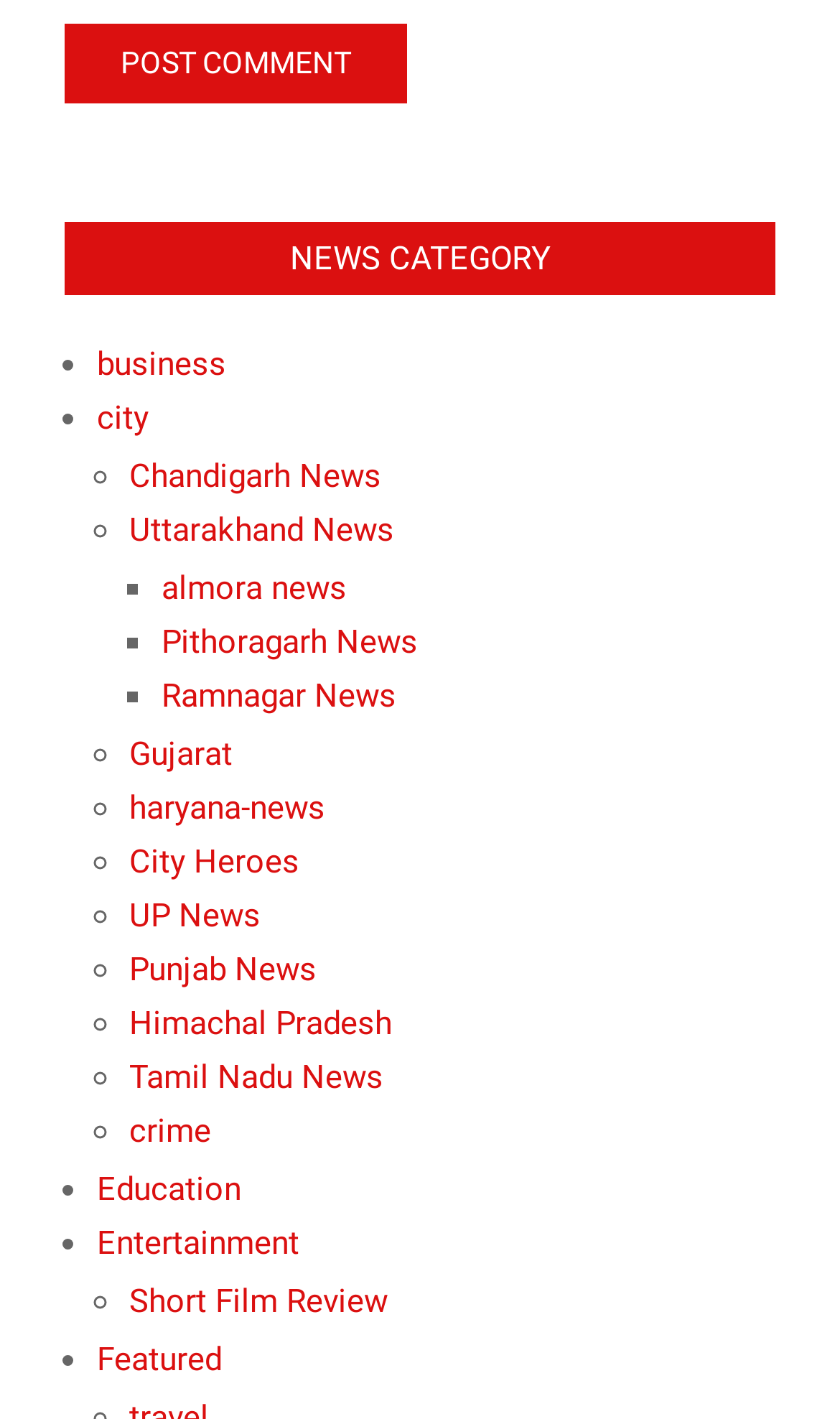Please specify the bounding box coordinates of the clickable section necessary to execute the following command: "Go to 'business' news".

[0.115, 0.243, 0.269, 0.271]